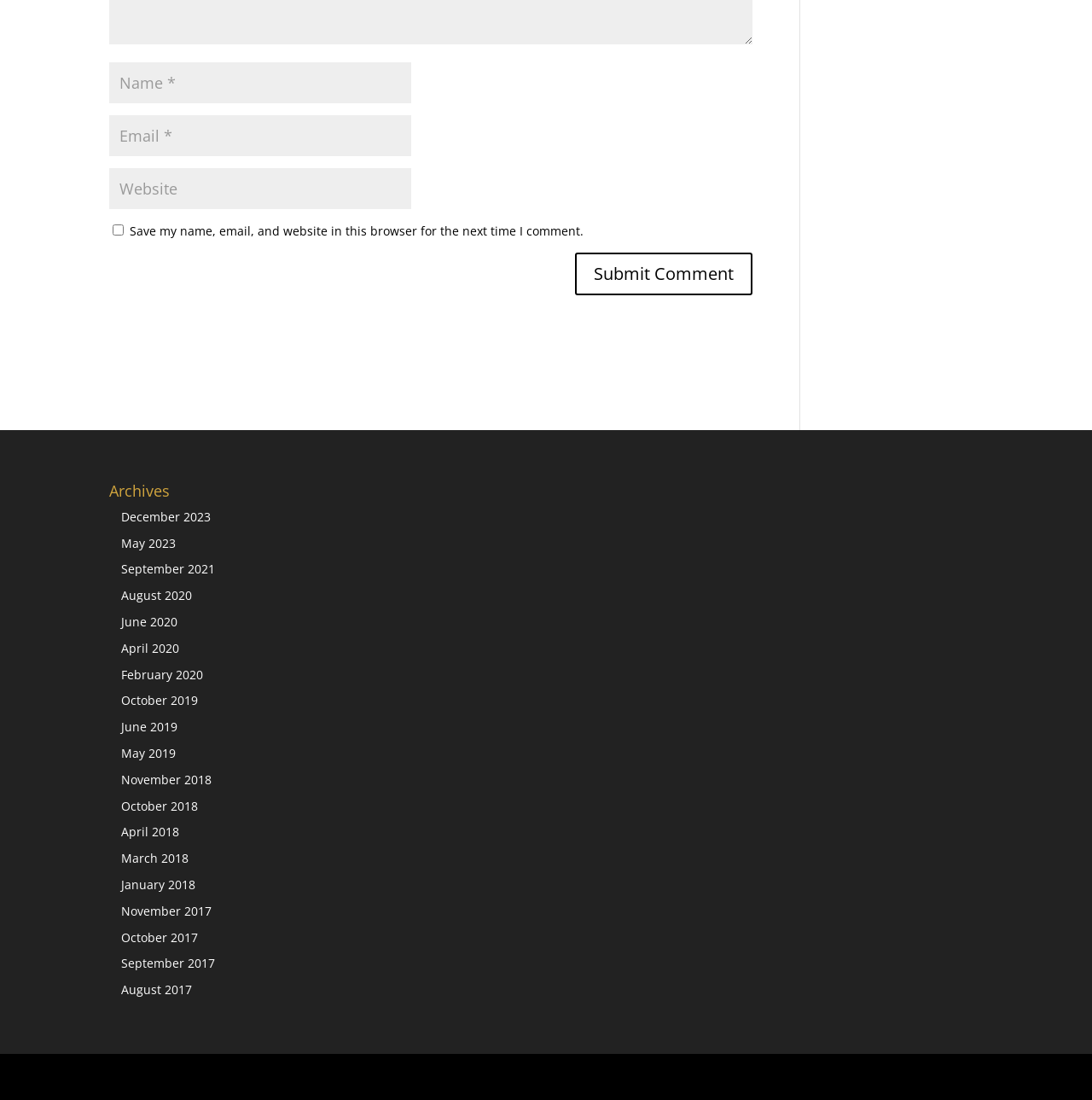Please identify the bounding box coordinates of the element's region that I should click in order to complete the following instruction: "View December 2023 archives". The bounding box coordinates consist of four float numbers between 0 and 1, i.e., [left, top, right, bottom].

[0.111, 0.462, 0.193, 0.477]